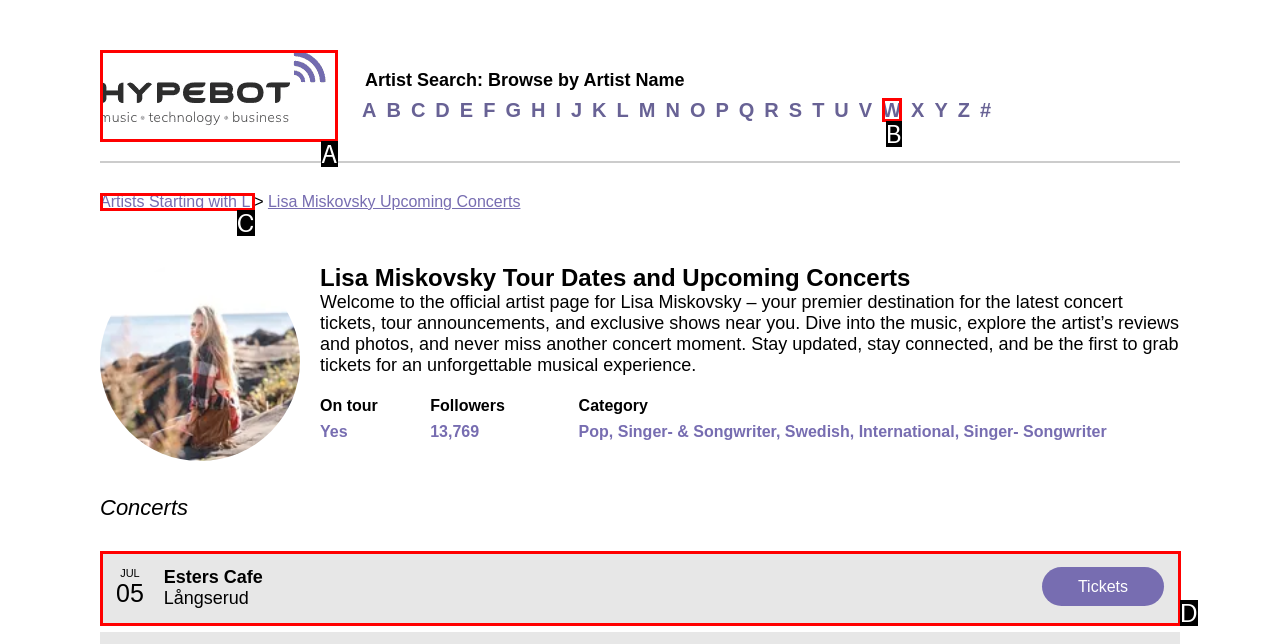Select the letter of the UI element that best matches: w
Answer with the letter of the correct option directly.

B